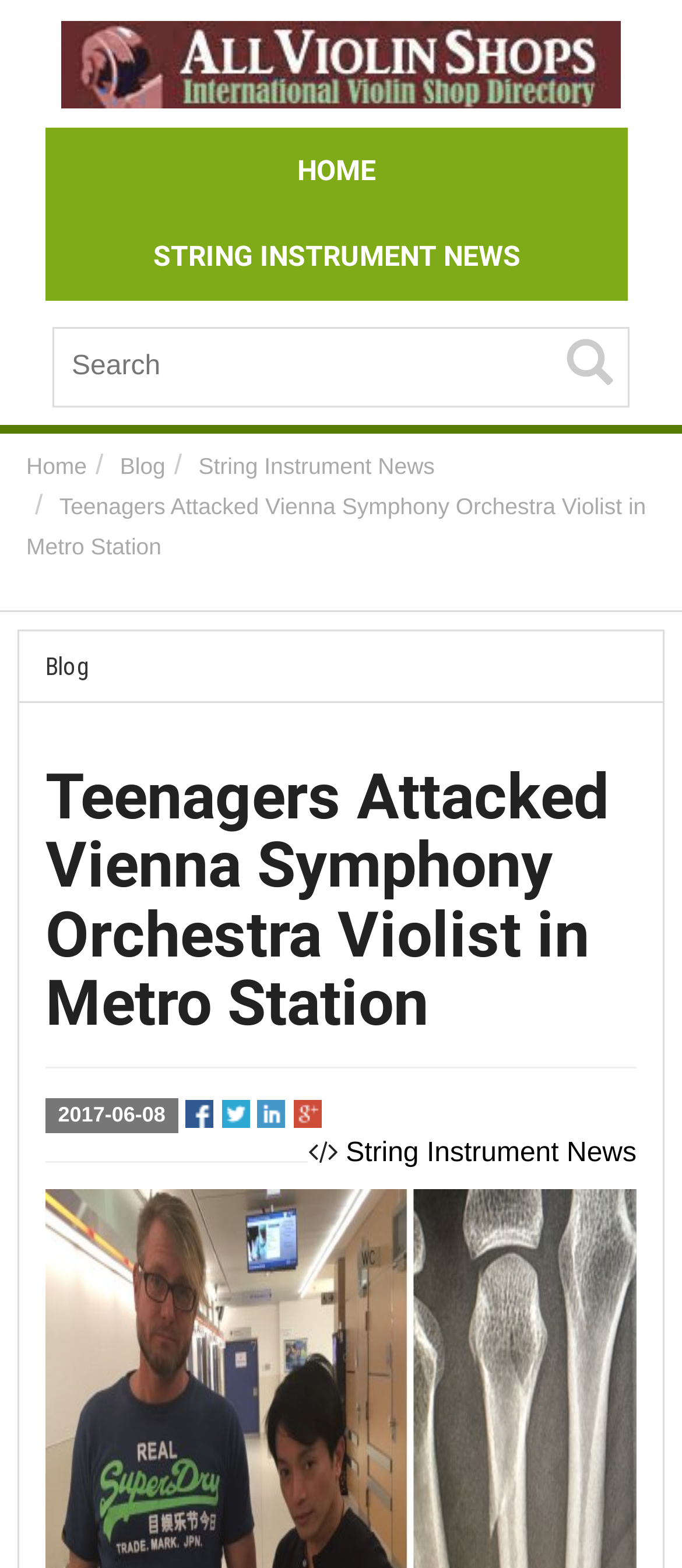Illustrate the webpage's structure and main components comprehensively.

The webpage appears to be a news article or blog post about an incident where teenagers attacked a violist from the Vienna Symphony Orchestra in a metro station. 

At the top left of the page, there is a logo image, and next to it, there are several links, including "HOME" and "STRING INSTRUMENT NEWS". Below these links, there is a search box. 

On the top right, there are more links, including "Home", "Blog", and "String Instrument News". 

The main content of the page is a news article with the title "Teenagers Attacked Vienna Symphony Orchestra Violist in Metro Station", which is a heading. Below the title, there is a horizontal separator line. 

The article's content is not explicitly described in the accessibility tree, but it likely contains text about the incident. 

Below the article, there is a date "2017-06-08" and a row of social media links, including Facebook, Twitter, LinkedIn, and Google+, each accompanied by an icon image. 

Finally, there is another link to "String Instrument News" at the bottom of the page.